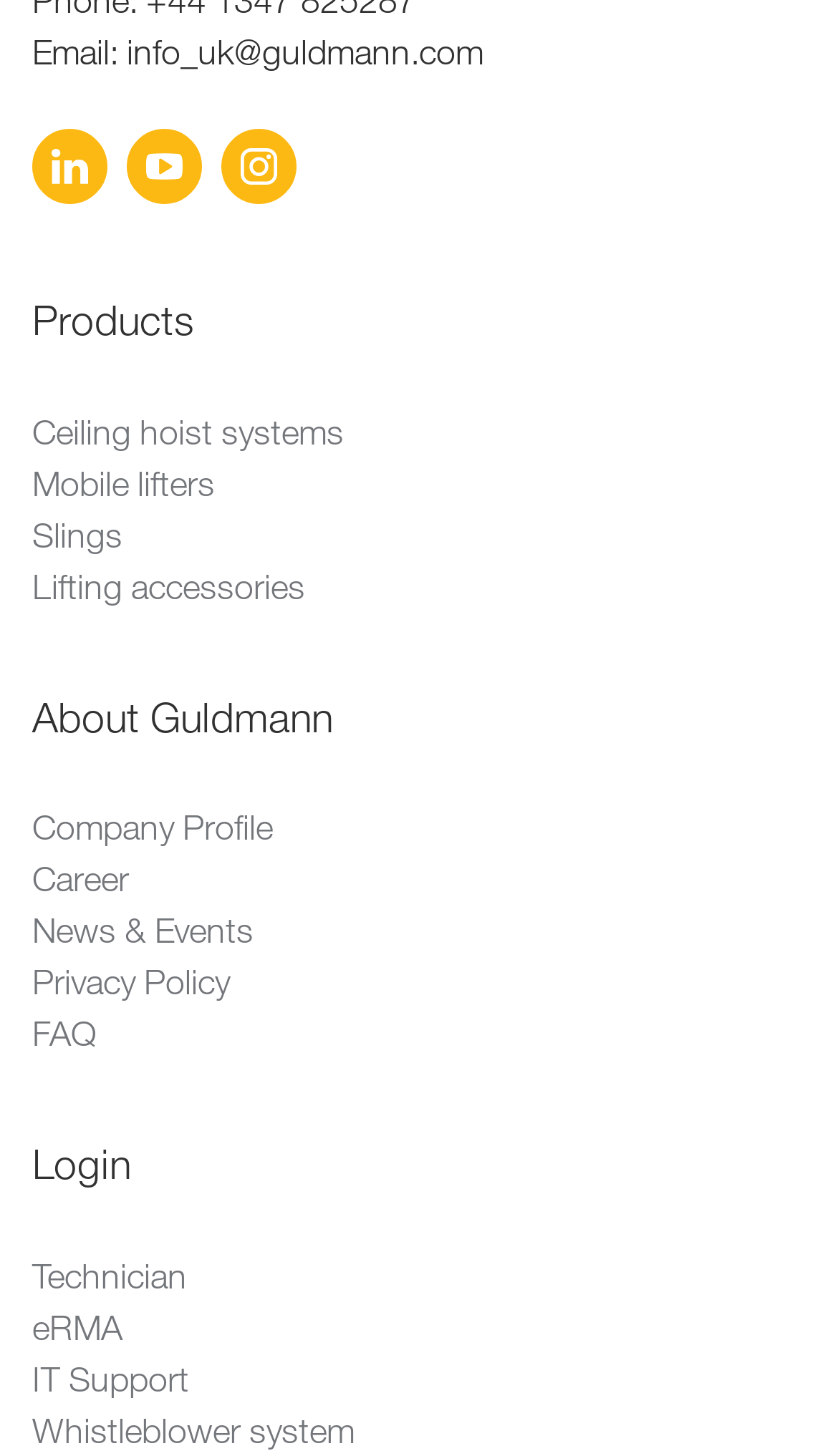What is the last link in the 'About Guldmann' section?
Please provide a comprehensive answer to the question based on the webpage screenshot.

The last link in the 'About Guldmann' section is found in the link element with the label 'FAQ' which is located at the bottom of the section.